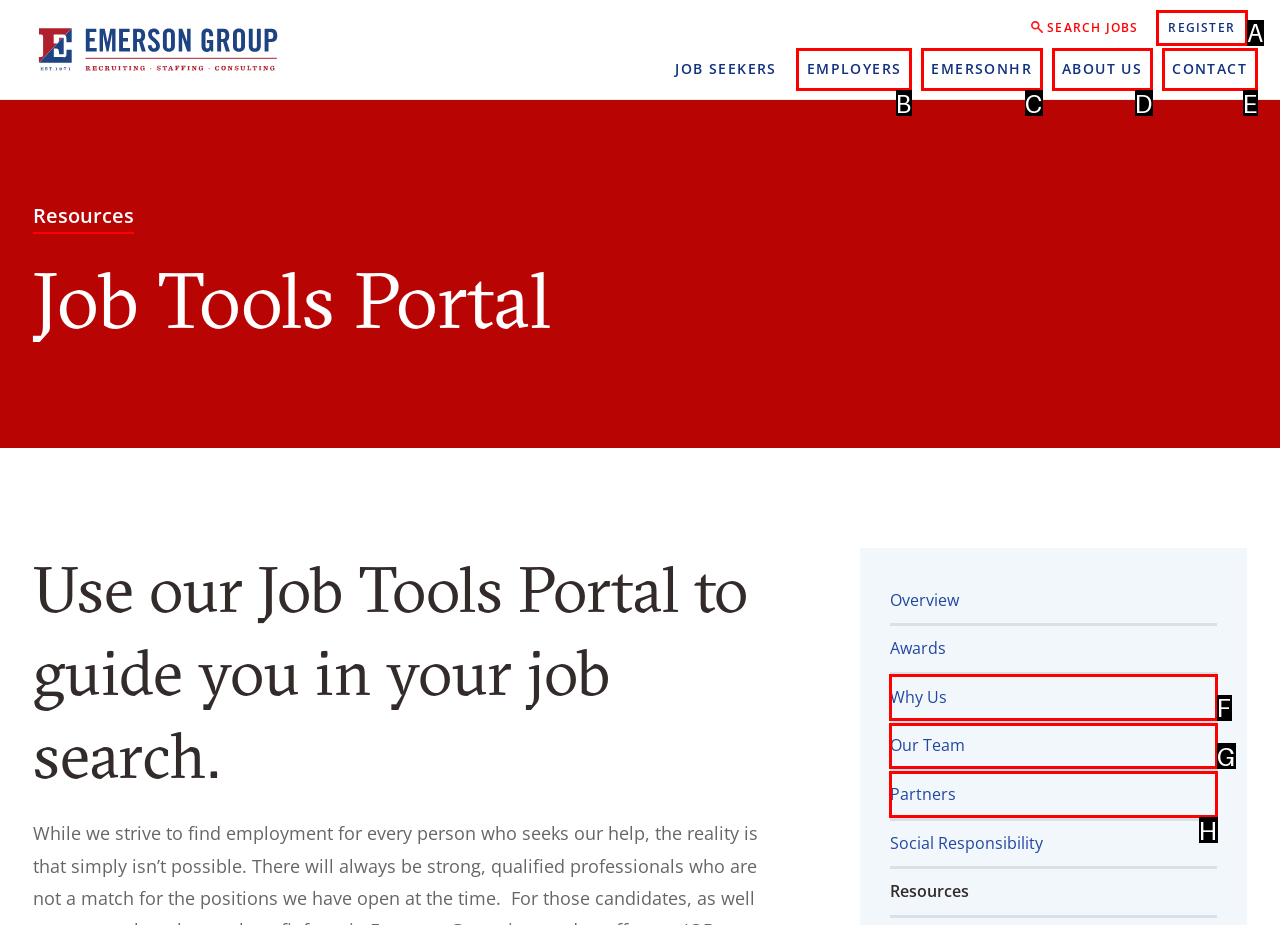What letter corresponds to the UI element described here: Our Team
Reply with the letter from the options provided.

G